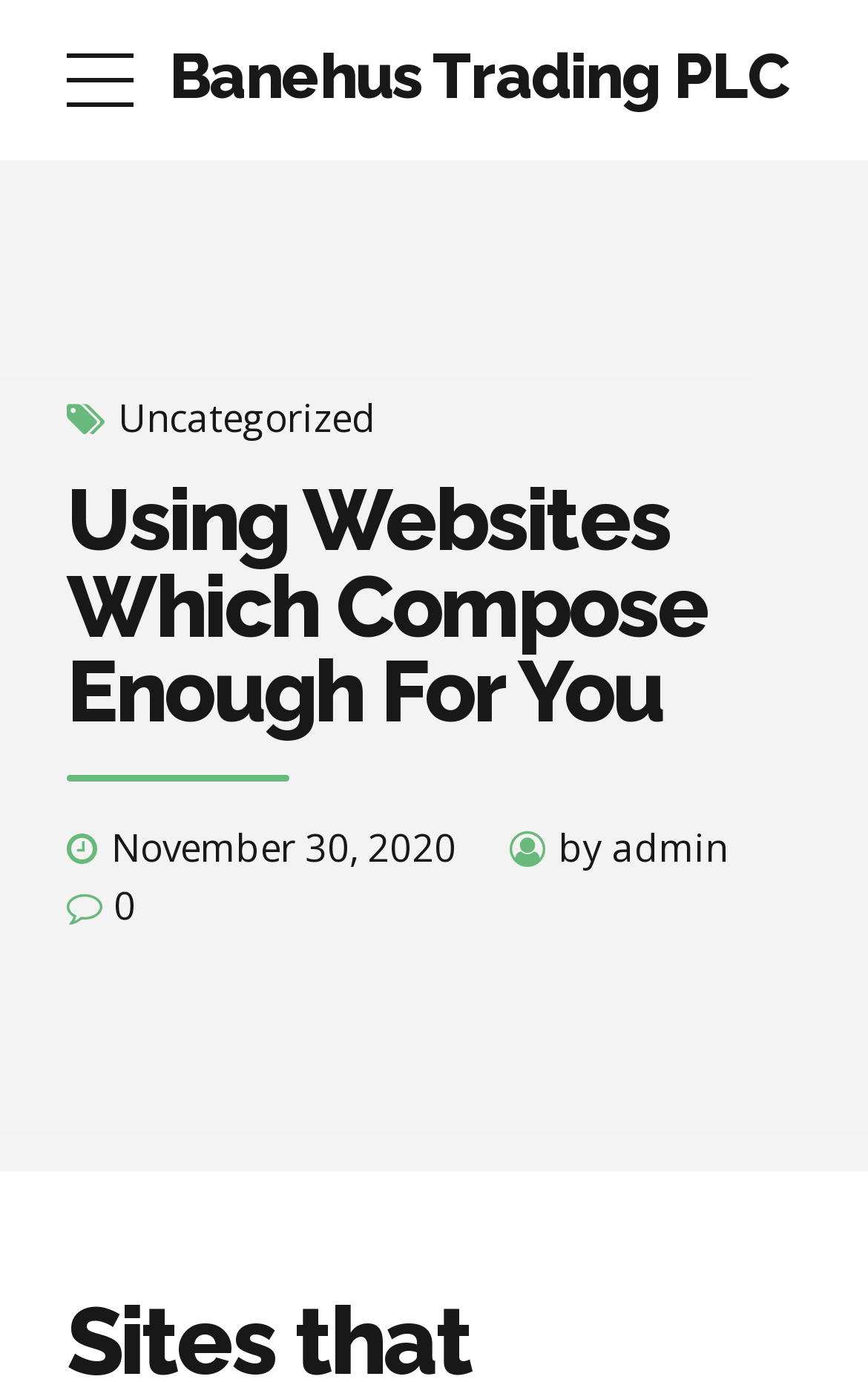Please analyze the image and provide a thorough answer to the question:
What is the date of the post?

I found the date of the post by looking at the text 'November 30, 2020' which is located below the heading 'Using Websites Which Compose Enough For You'.